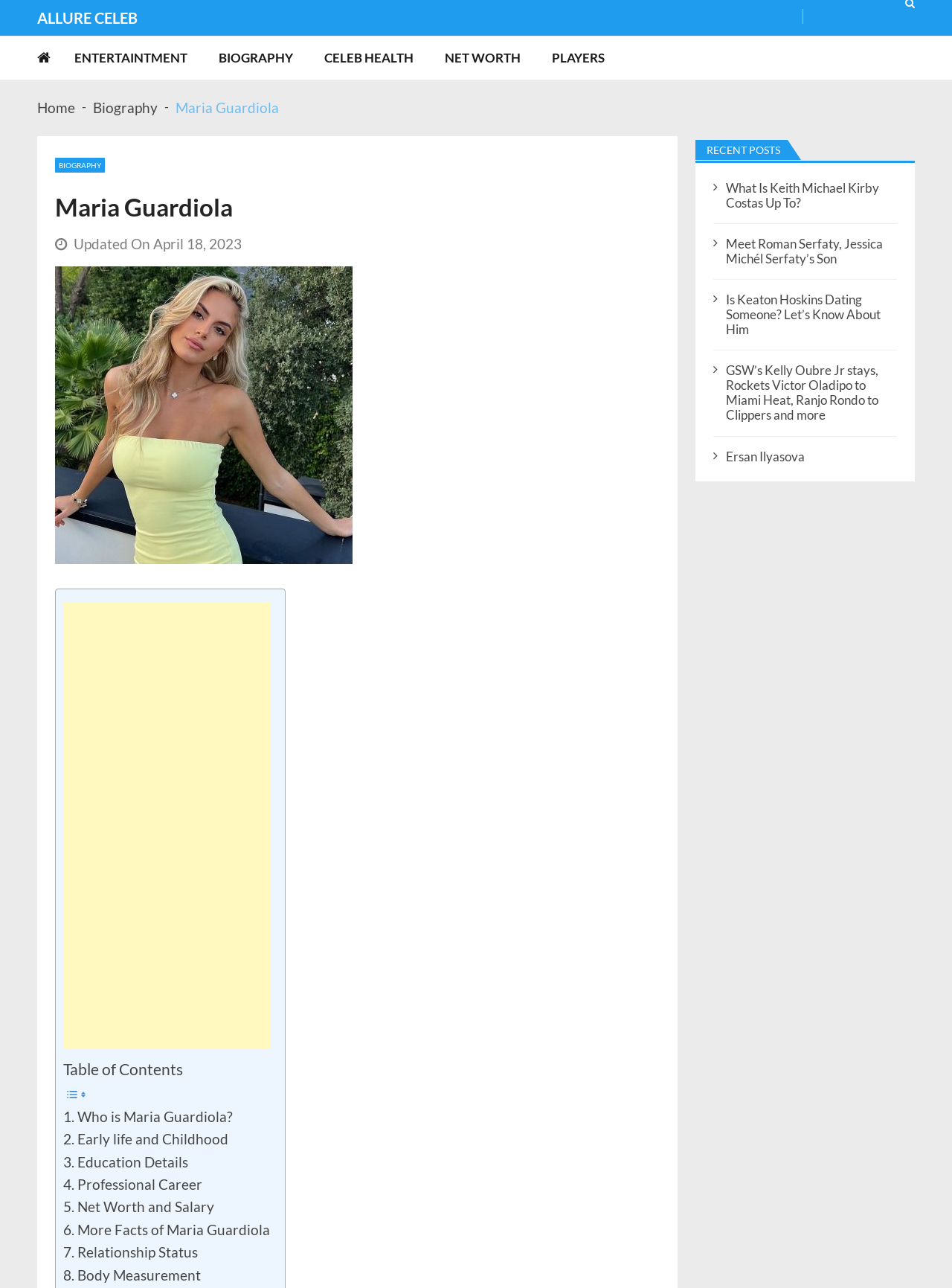Offer a comprehensive description of the webpage’s content and structure.

The webpage is about Maria Guardiola, a well-known influencer, Internet personality, star child, and social media face. At the top left corner, there is a link to "ALLURE CELEB" and a search bar with a label "Search for:". Below the search bar, there are several links to different categories, including "ENTERTAINTMENT", "BIOGRAPHY", "CELEB HEALTH", "NET WORTH", and "PLAYERS". 

On the top right corner, there is a navigation menu with breadcrumbs, showing the current page's location as "Home" > "Biography" > "Maria Guardiola". 

The main content of the page is divided into two sections. The left section has a header with the title "Maria Guardiola" and an image of Maria Guardiola. Below the header, there is a table of contents with links to different sections of the biography, including "Who is Maria Guardiola?", "Early life and Childhood", "Education Details", and more. 

The right section has a heading "RECENT POSTS" and lists several recent articles with titles and icons. The articles include "What Is Keith Michael Kirby Costas Up To?", "Meet Roman Serfaty, Jessica Michél Serfaty’s Son", and more. 

There are also several advertisements and images scattered throughout the page, including an iframe advertisement below the image of Maria Guardiola.